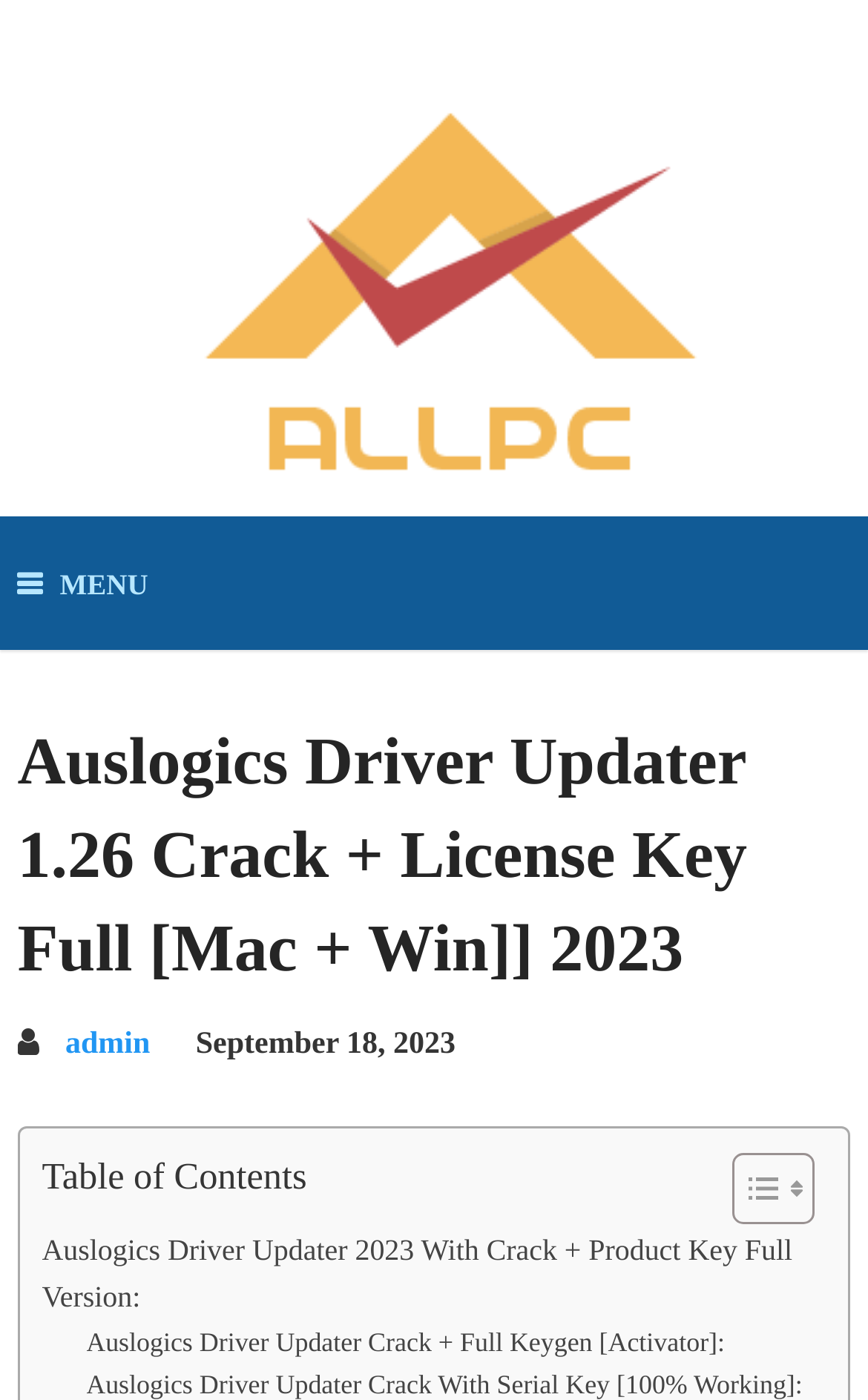Please provide the bounding box coordinate of the region that matches the element description: admin. Coordinates should be in the format (top-left x, top-left y, bottom-right x, bottom-right y) and all values should be between 0 and 1.

[0.075, 0.734, 0.173, 0.758]